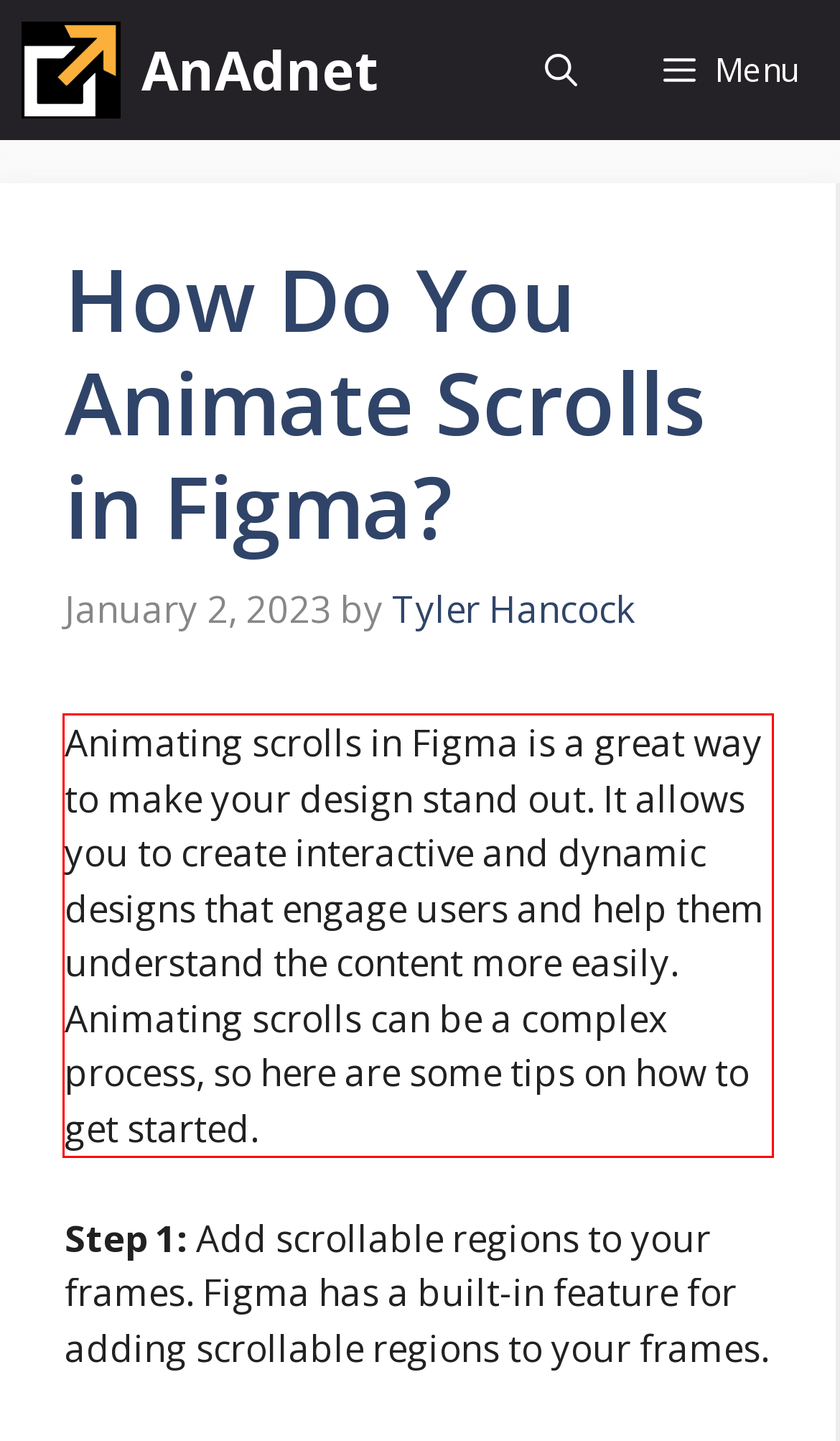You have a screenshot of a webpage with a UI element highlighted by a red bounding box. Use OCR to obtain the text within this highlighted area.

Animating scrolls in Figma is a great way to make your design stand out. It allows you to create interactive and dynamic designs that engage users and help them understand the content more easily. Animating scrolls can be a complex process, so here are some tips on how to get started.